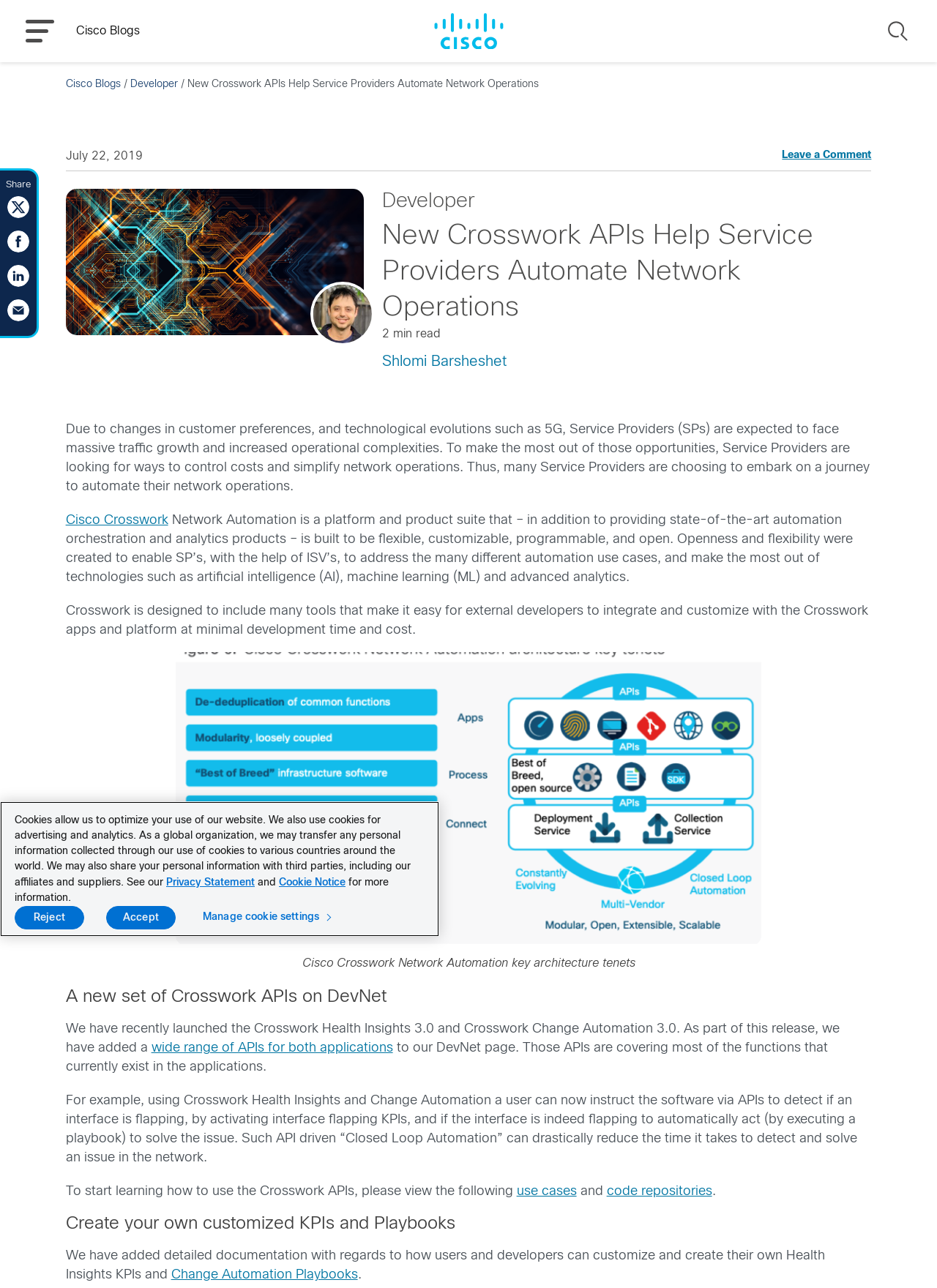Using the webpage screenshot, find the UI element described by Privacy Statement. Provide the bounding box coordinates in the format (top-left x, top-left y, bottom-right x, bottom-right y), ensuring all values are floating point numbers between 0 and 1.

[0.177, 0.679, 0.272, 0.69]